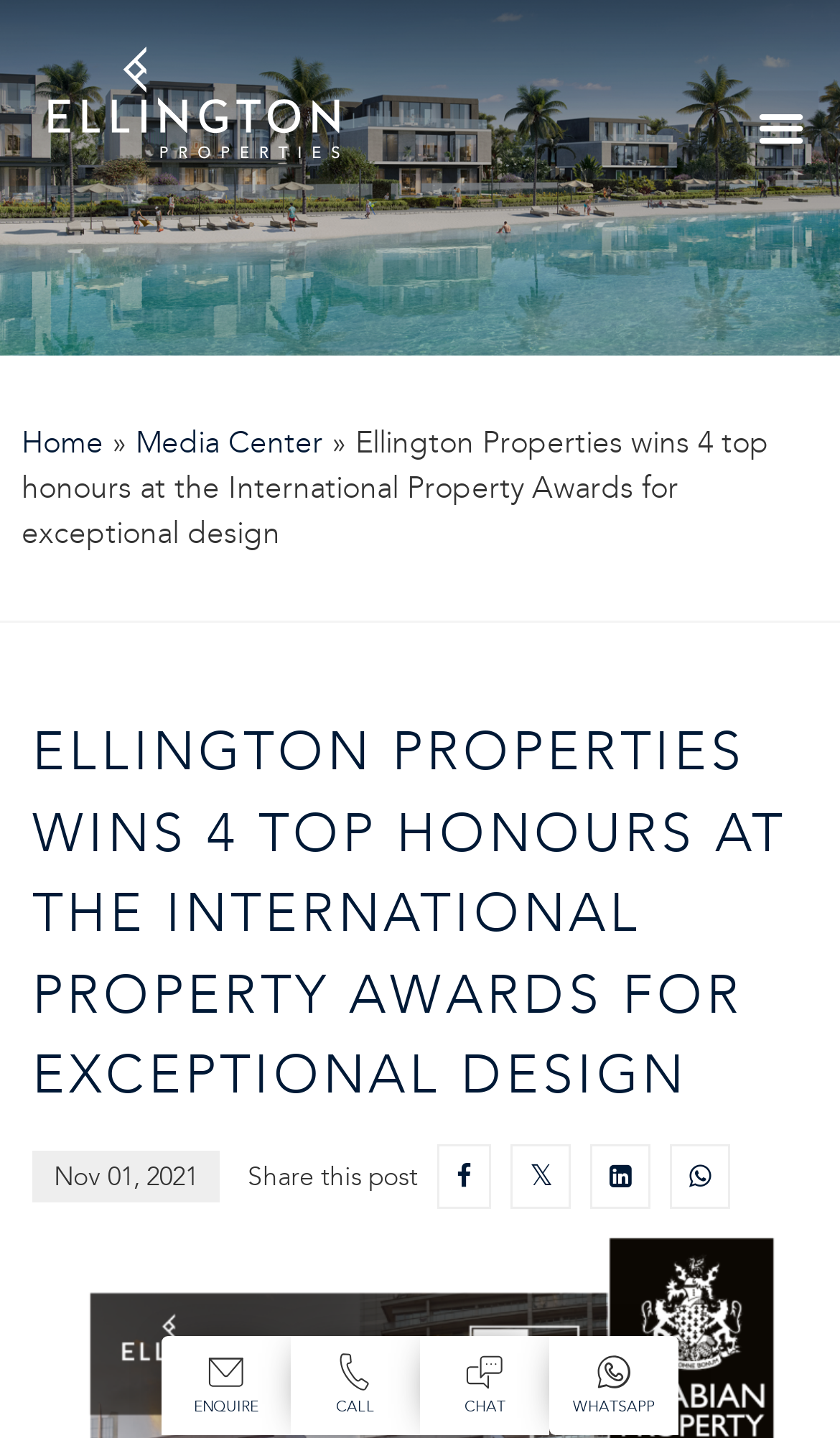Please find the bounding box coordinates (top-left x, top-left y, bottom-right x, bottom-right y) in the screenshot for the UI element described as follows: Call us CALL

[0.346, 0.929, 0.5, 0.998]